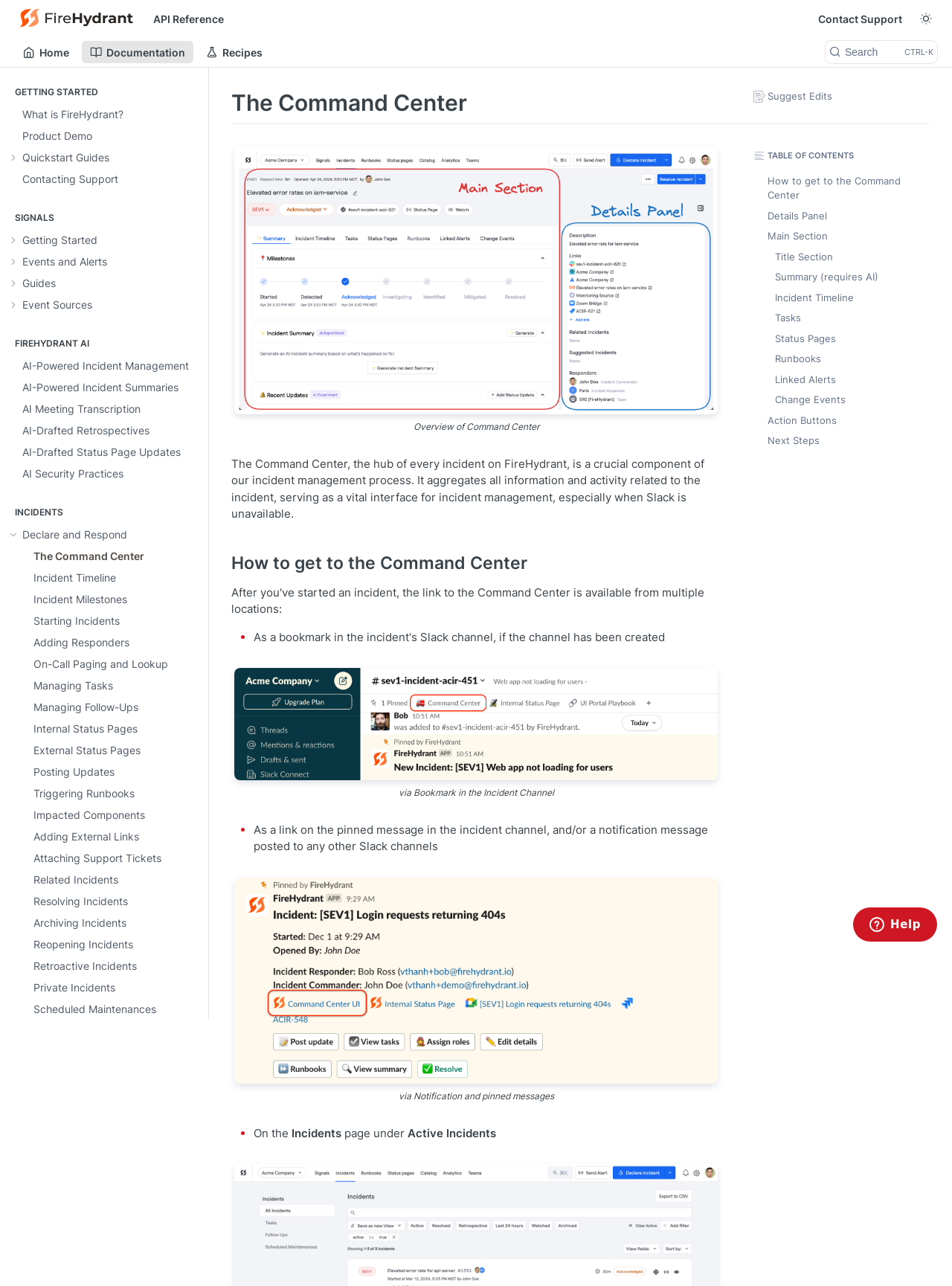Identify the bounding box coordinates for the UI element described as follows: On-Call Paging and Lookup. Use the format (top-left x, top-left y, bottom-right x, bottom-right y) and ensure all values are floating point numbers between 0 and 1.

[0.016, 0.508, 0.215, 0.524]